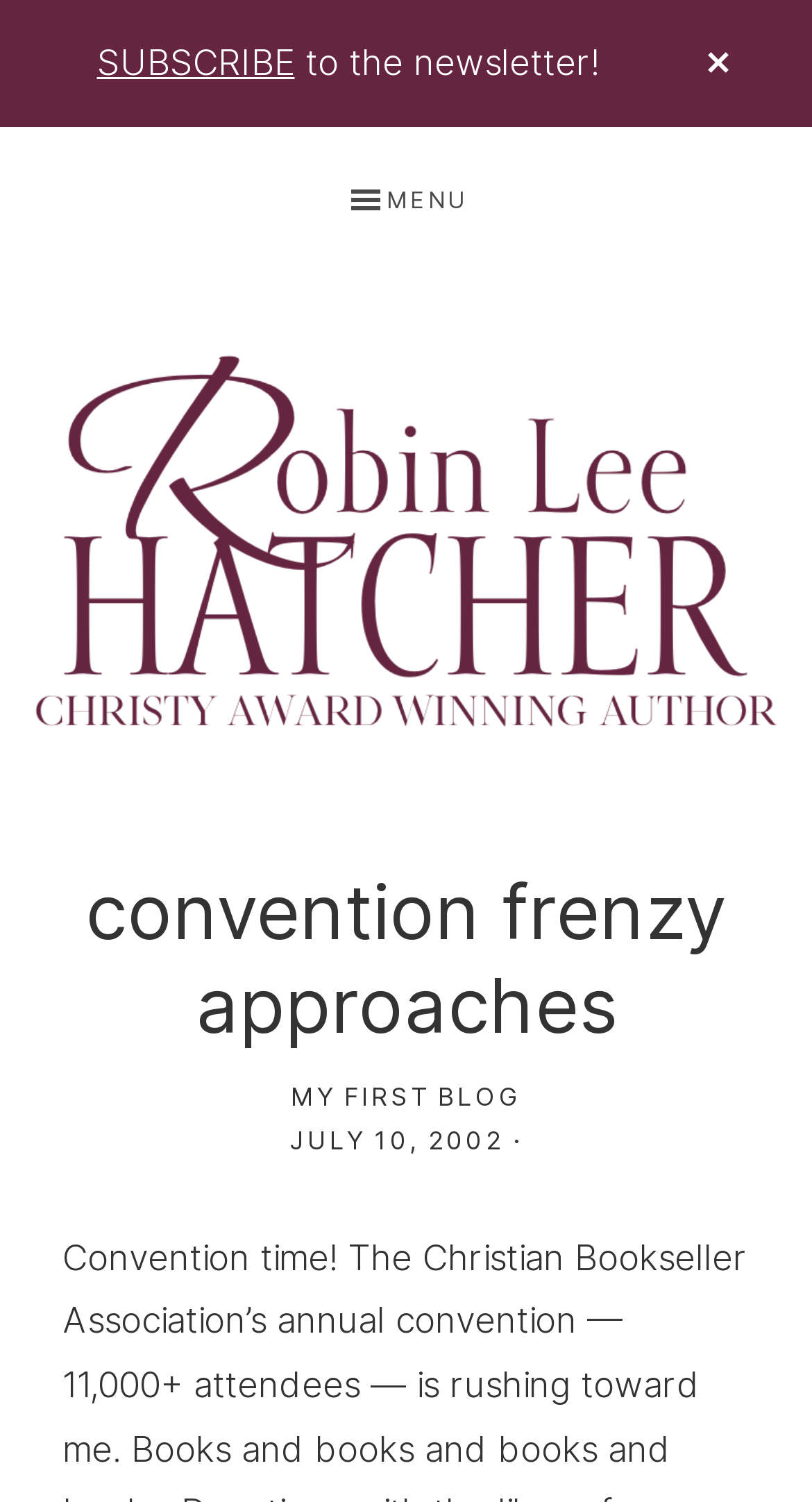Given the webpage screenshot, identify the bounding box of the UI element that matches this description: "pdxVENEZUELA".

None